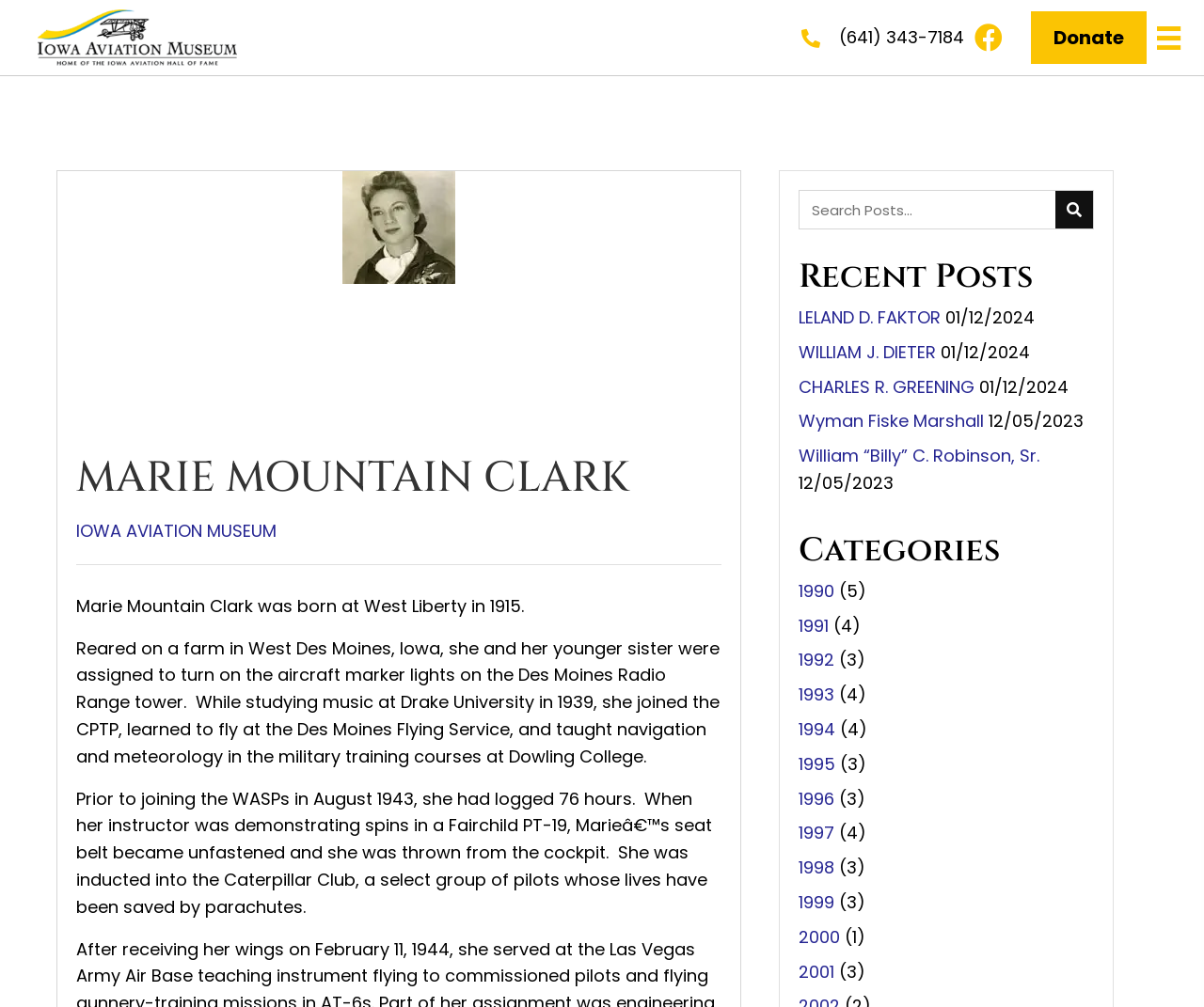Pinpoint the bounding box coordinates of the element you need to click to execute the following instruction: "Read about Marie Mountain Clark". The bounding box should be represented by four float numbers between 0 and 1, in the format [left, top, right, bottom].

[0.063, 0.59, 0.435, 0.613]